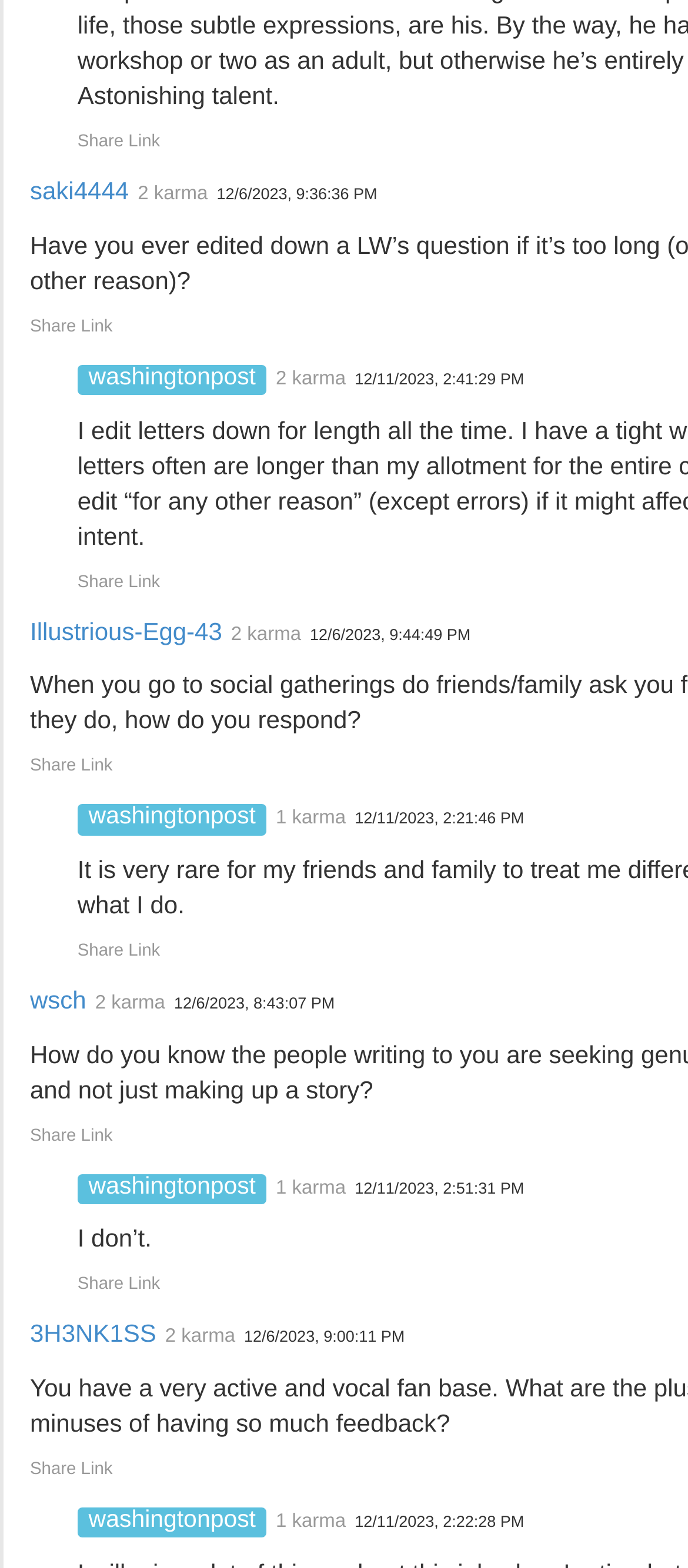Can you pinpoint the bounding box coordinates for the clickable element required for this instruction: "Share a link"? The coordinates should be four float numbers between 0 and 1, i.e., [left, top, right, bottom].

[0.044, 0.202, 0.164, 0.215]